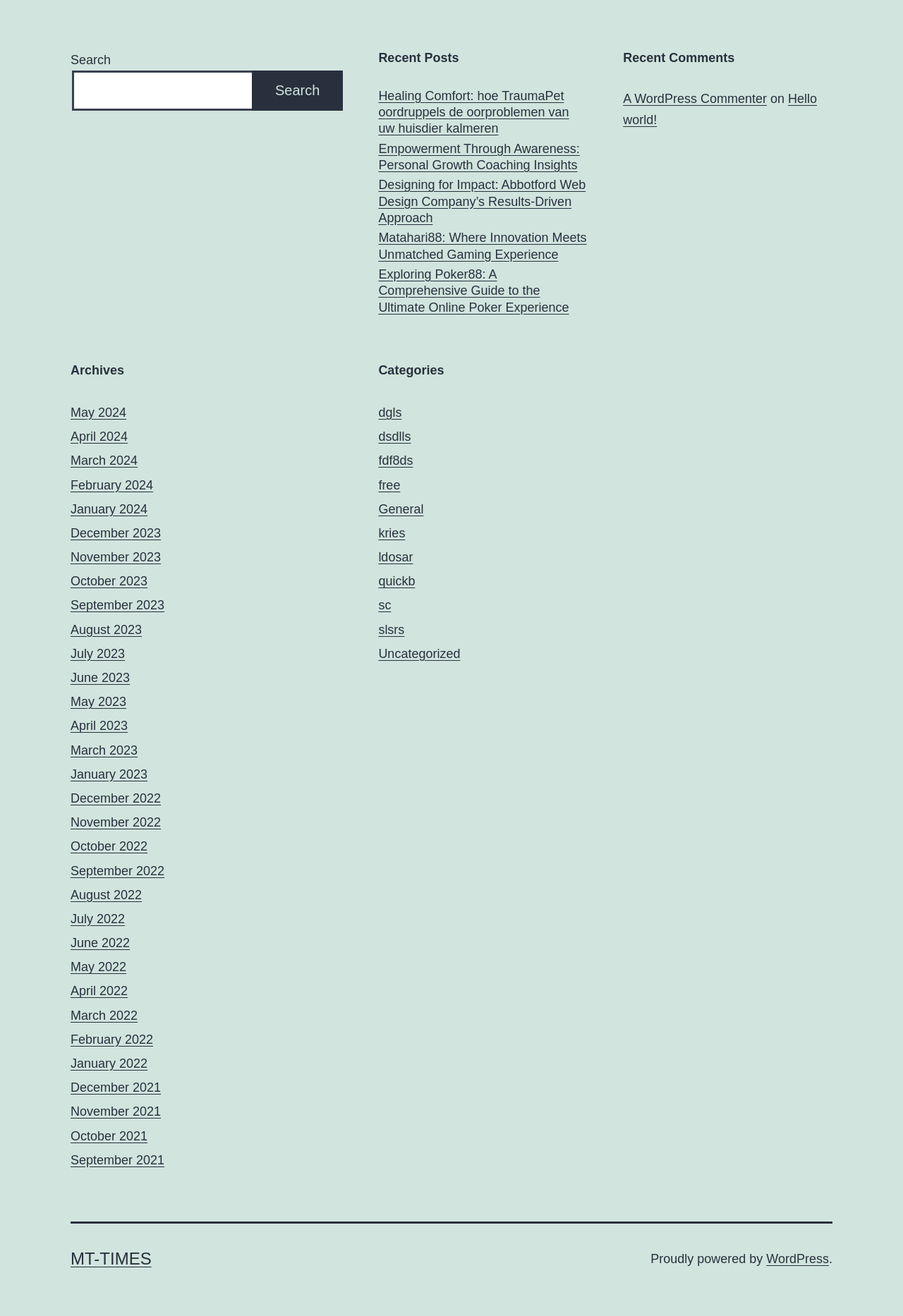Please give the bounding box coordinates of the area that should be clicked to fulfill the following instruction: "Visit the website powered by WordPress". The coordinates should be in the format of four float numbers from 0 to 1, i.e., [left, top, right, bottom].

[0.849, 0.951, 0.918, 0.962]